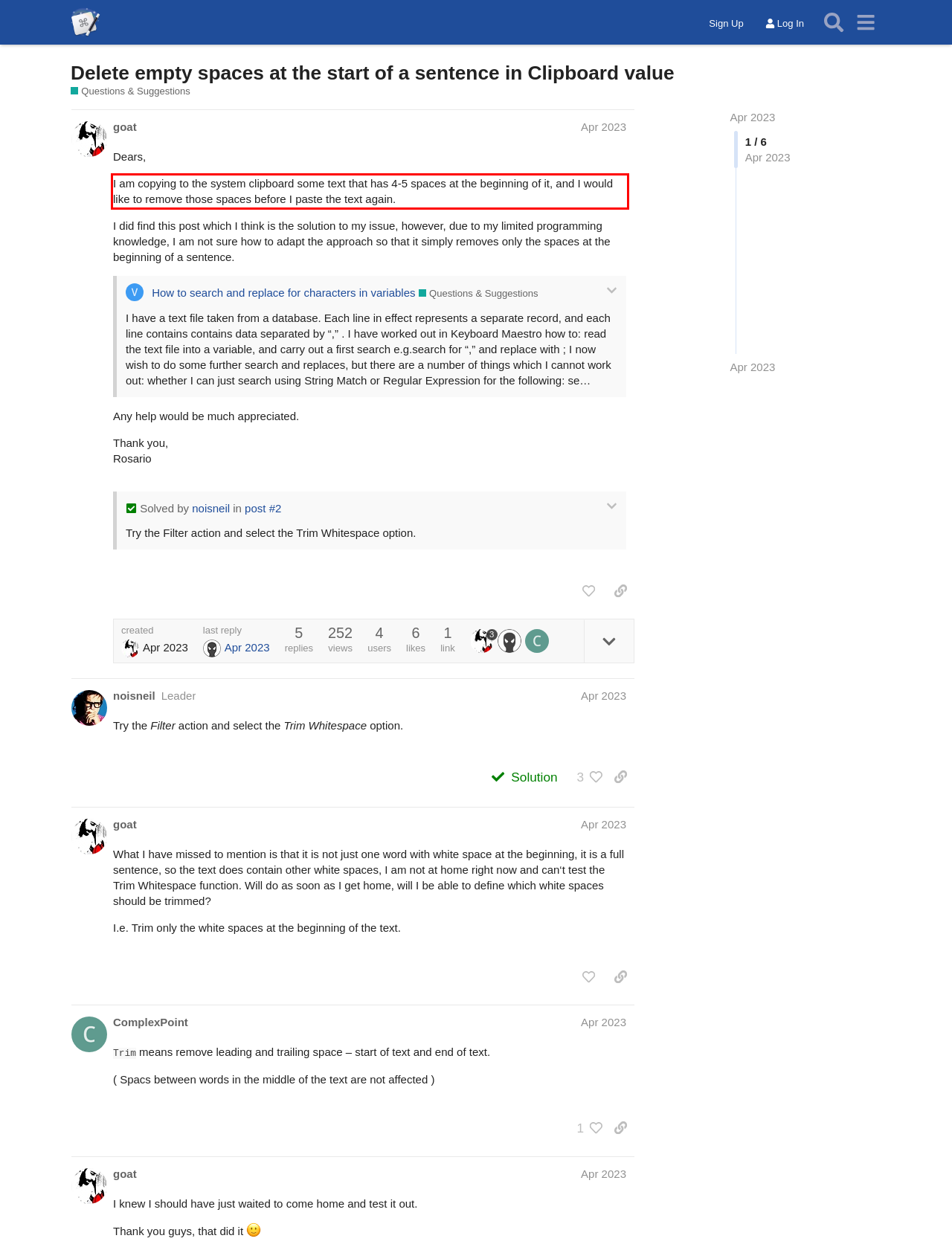Given a screenshot of a webpage with a red bounding box, please identify and retrieve the text inside the red rectangle.

I am copying to the system clipboard some text that has 4-5 spaces at the beginning of it, and I would like to remove those spaces before I paste the text again.